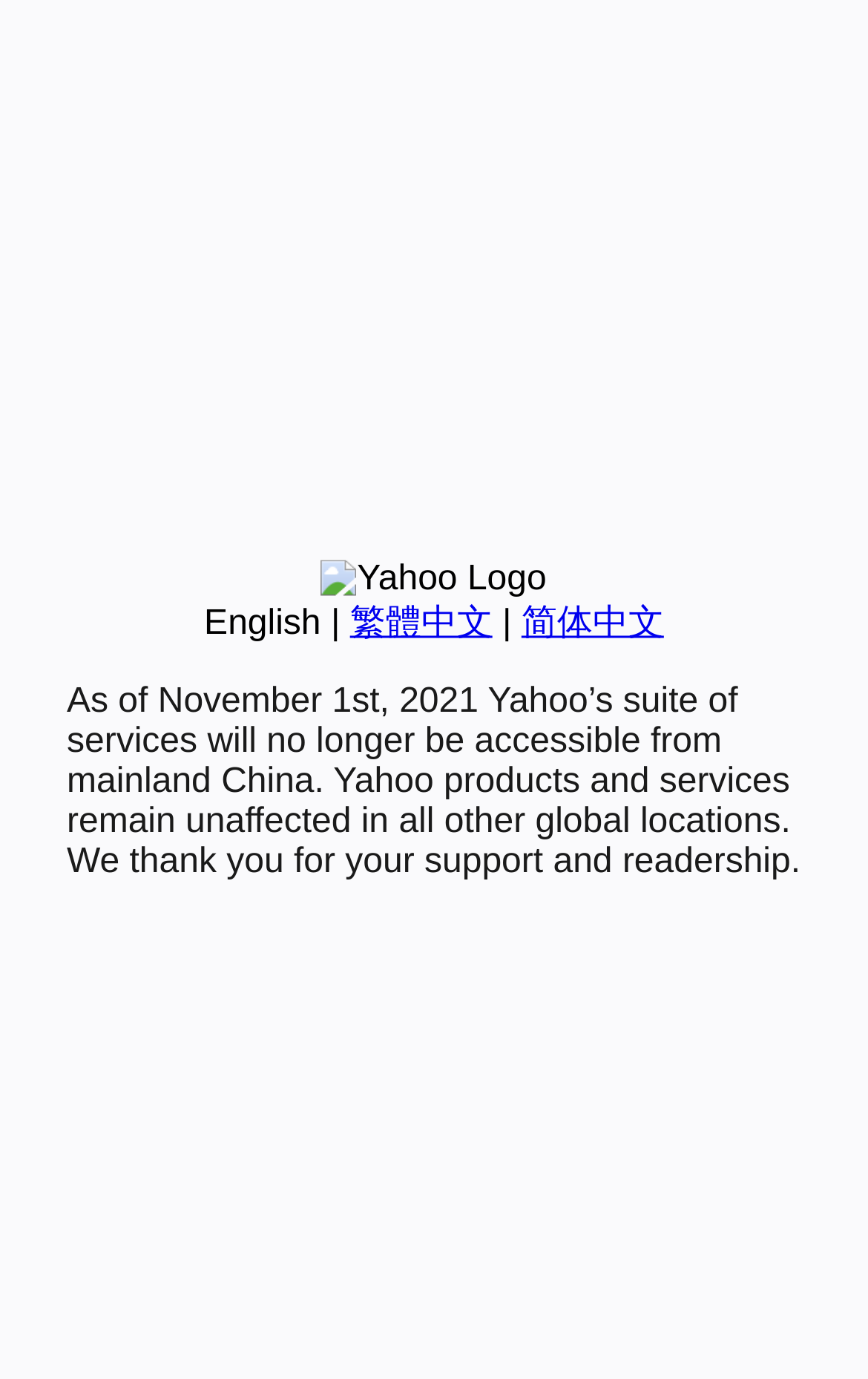Provide the bounding box coordinates of the UI element this sentence describes: "English".

[0.235, 0.438, 0.37, 0.466]